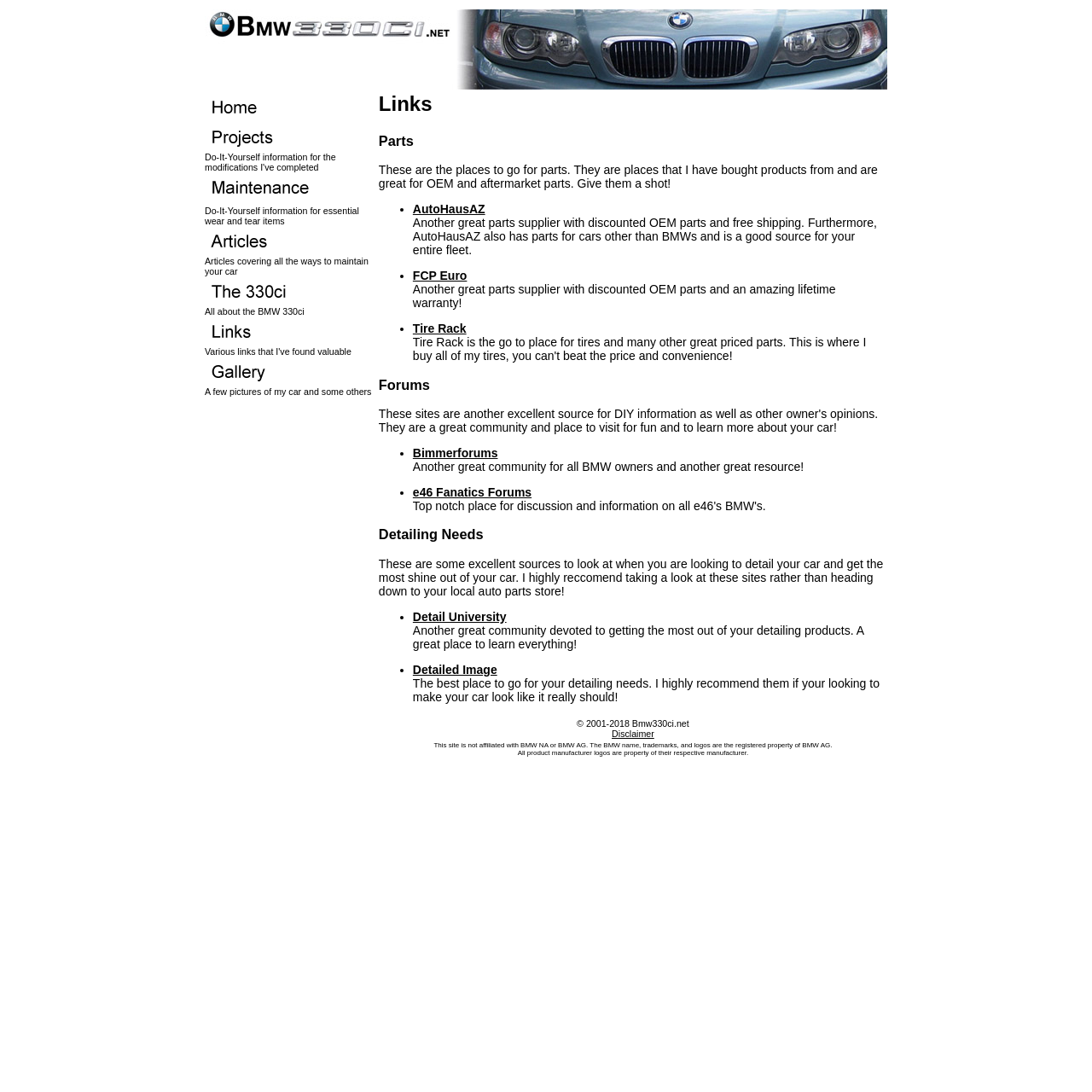Please give a succinct answer to the question in one word or phrase:
What type of information can be found in the 'Forums' section?

DIY information and owner opinions